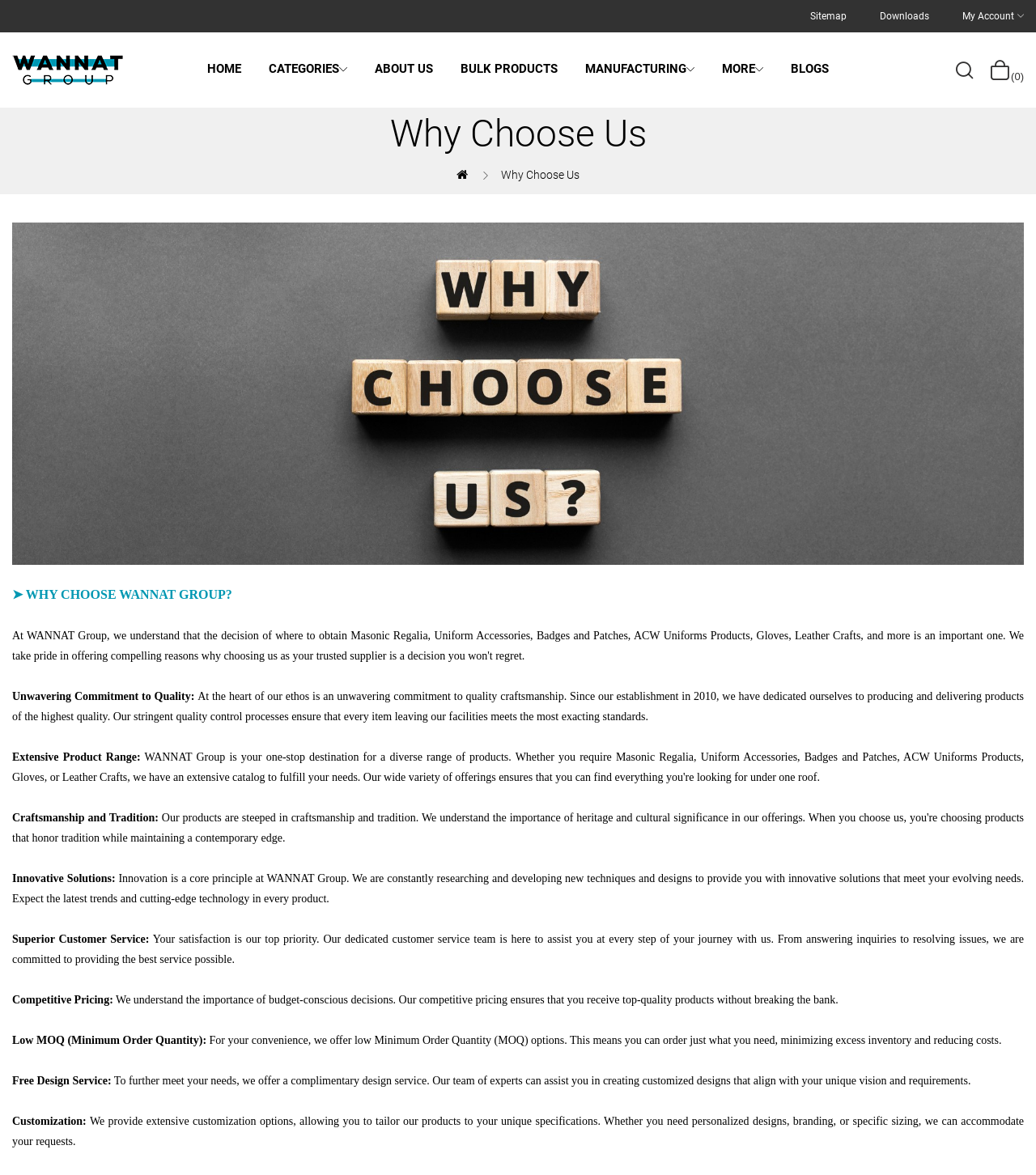Locate the bounding box coordinates of the element's region that should be clicked to carry out the following instruction: "Click on the MORE link". The coordinates need to be four float numbers between 0 and 1, i.e., [left, top, right, bottom].

[0.684, 0.05, 0.75, 0.07]